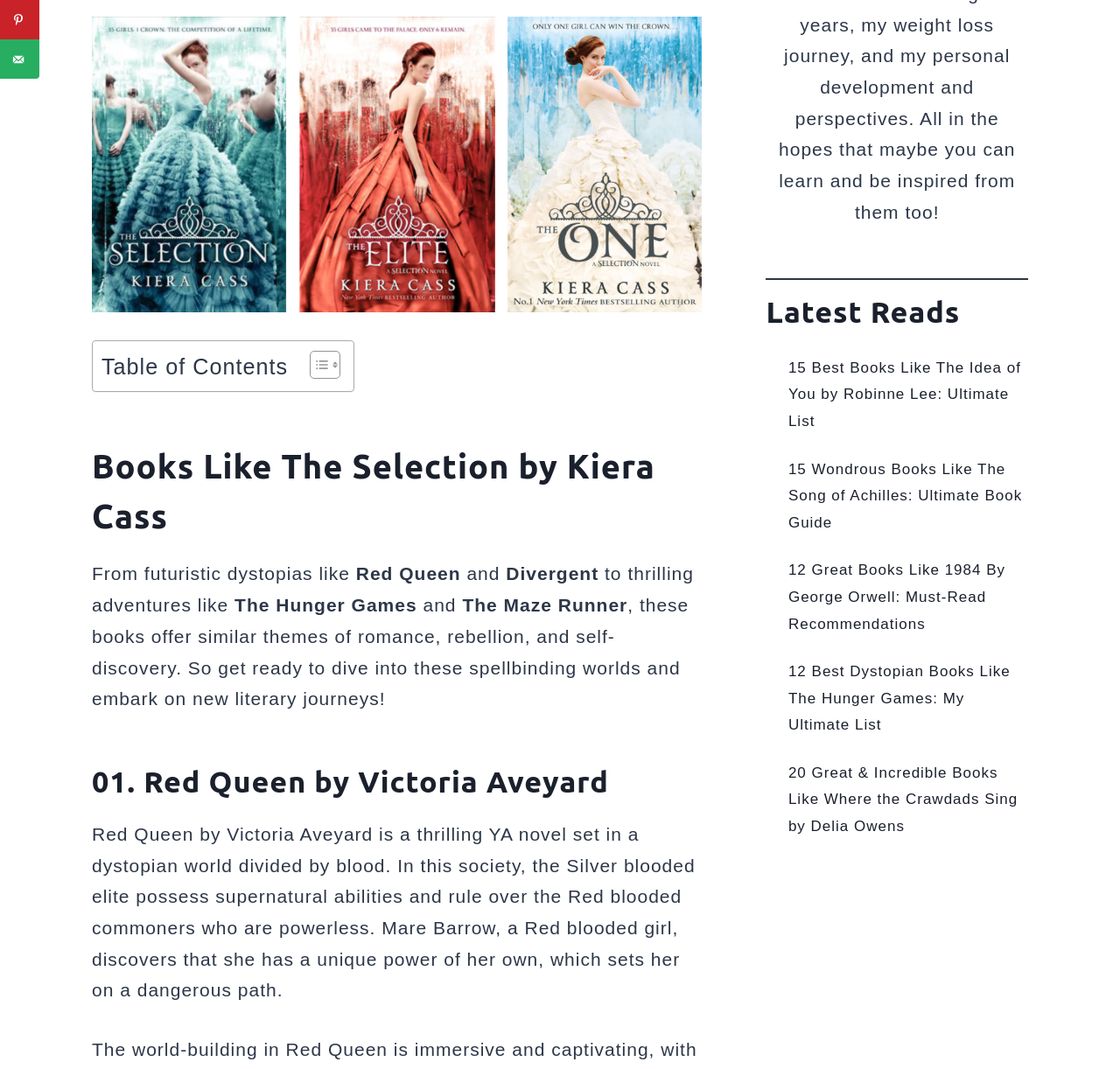Given the description: "Scroll to top", determine the bounding box coordinates of the UI element. The coordinates should be formatted as four float numbers between 0 and 1, [left, top, right, bottom].

[0.938, 0.492, 0.977, 0.532]